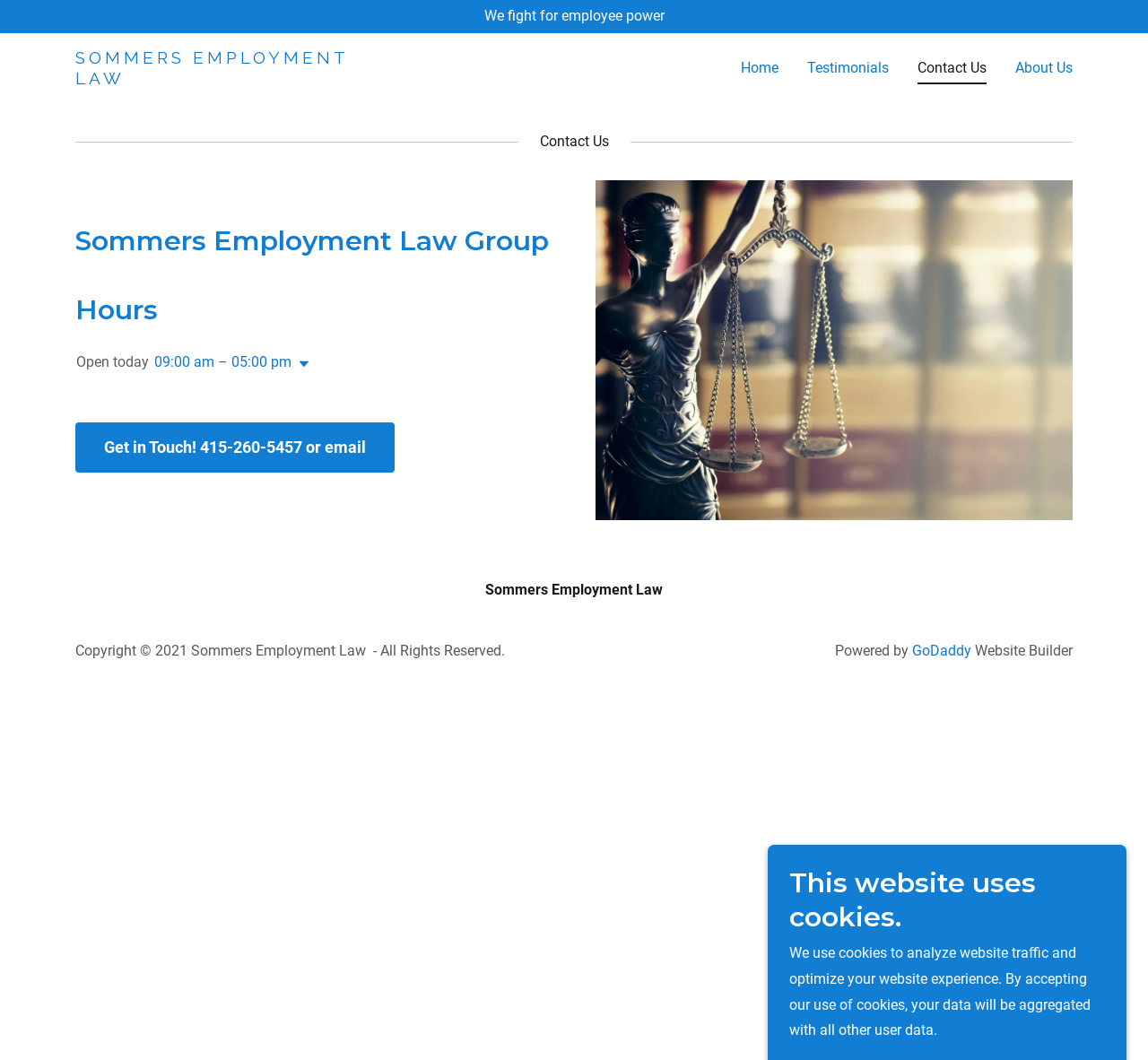Highlight the bounding box coordinates of the region I should click on to meet the following instruction: "Go to the 'Contact Us' page".

[0.066, 0.124, 0.934, 0.143]